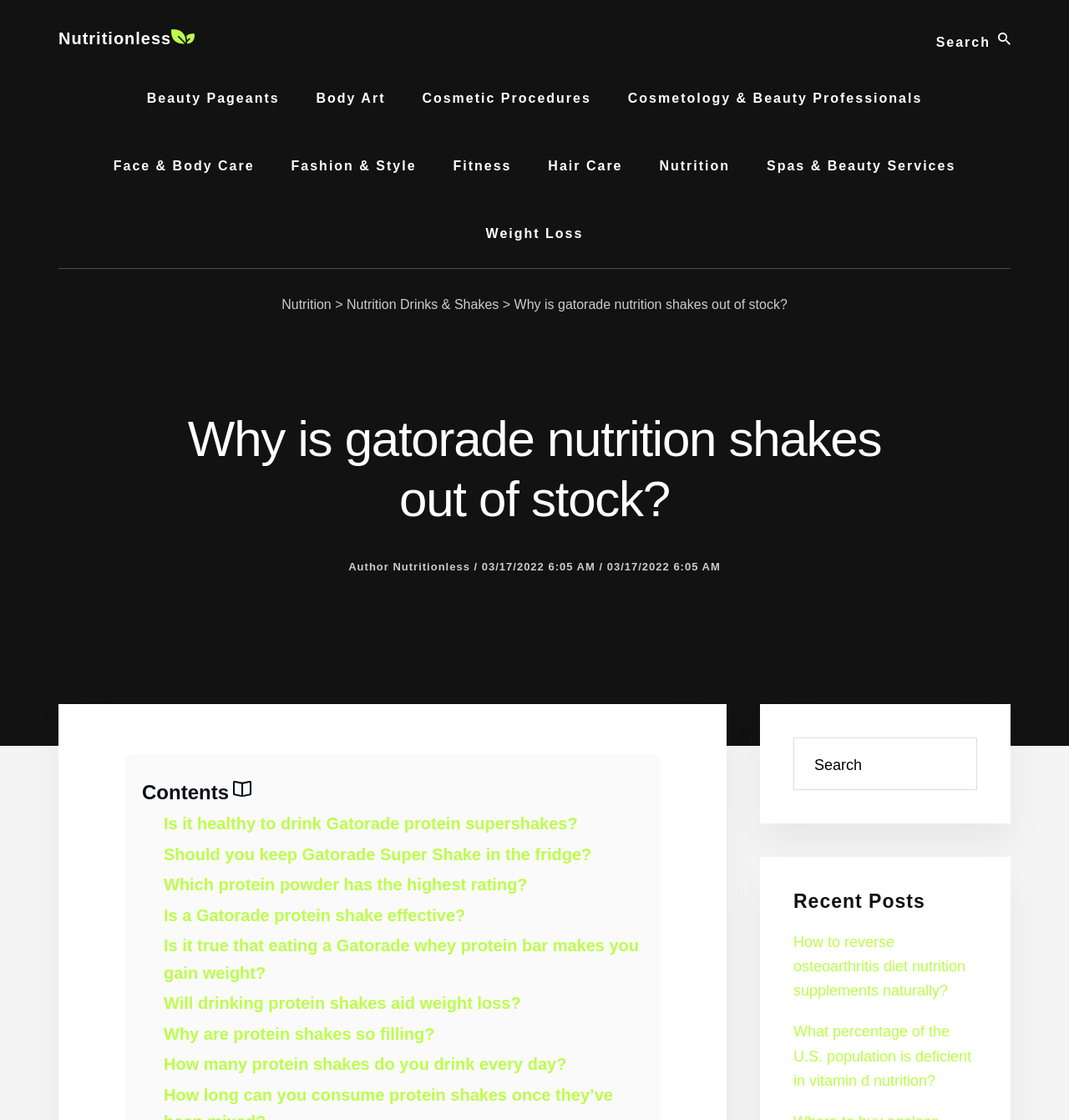Highlight the bounding box coordinates of the element that should be clicked to carry out the following instruction: "Search for protein shakes in the search bar". The coordinates must be given as four float numbers ranging from 0 to 1, i.e., [left, top, right, bottom].

[0.742, 0.658, 0.914, 0.705]